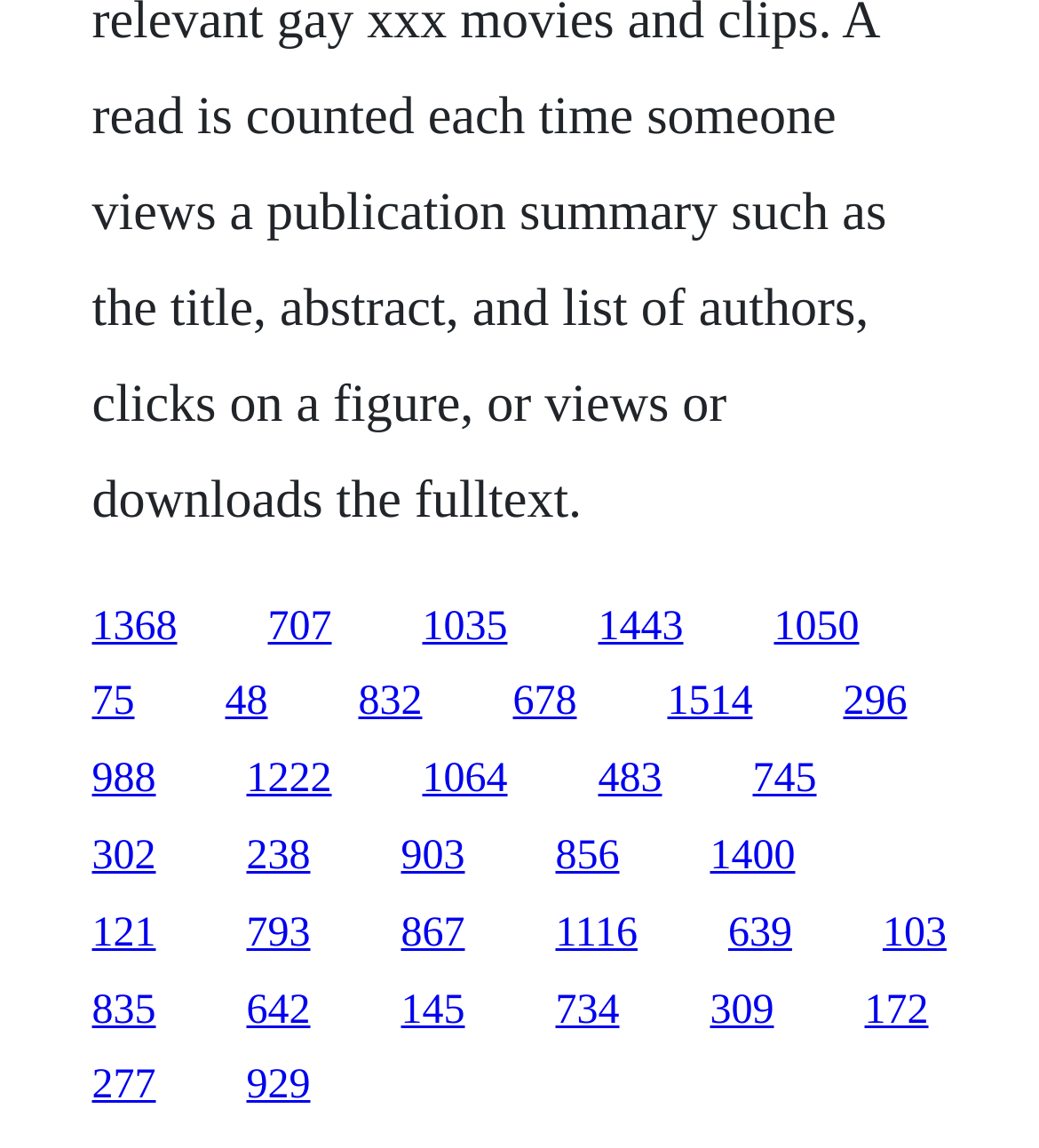Respond with a single word or phrase for the following question: 
How many links are on the webpage?

30